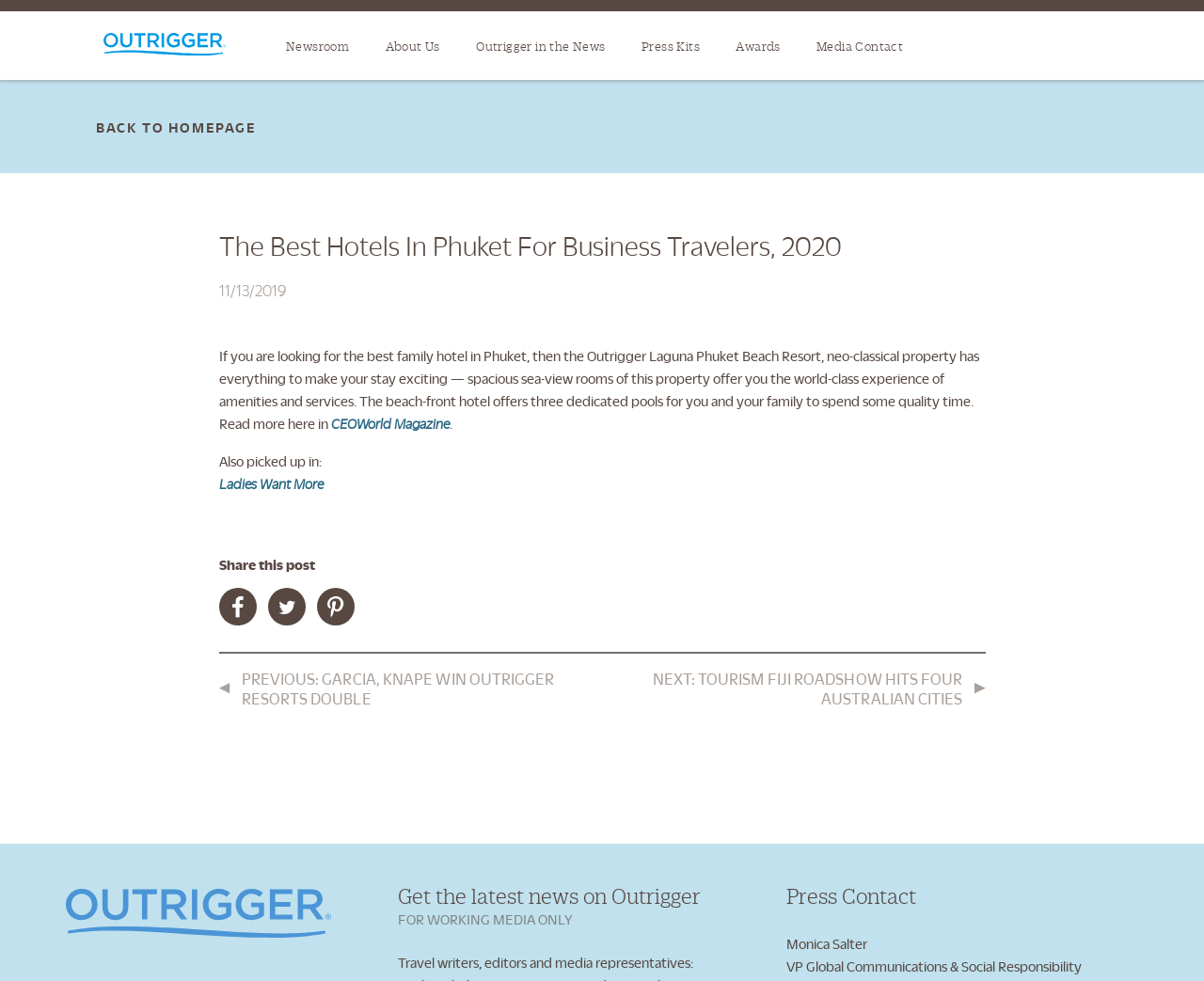Determine the bounding box coordinates of the clickable region to follow the instruction: "Share this post on Facebook".

[0.182, 0.599, 0.213, 0.638]